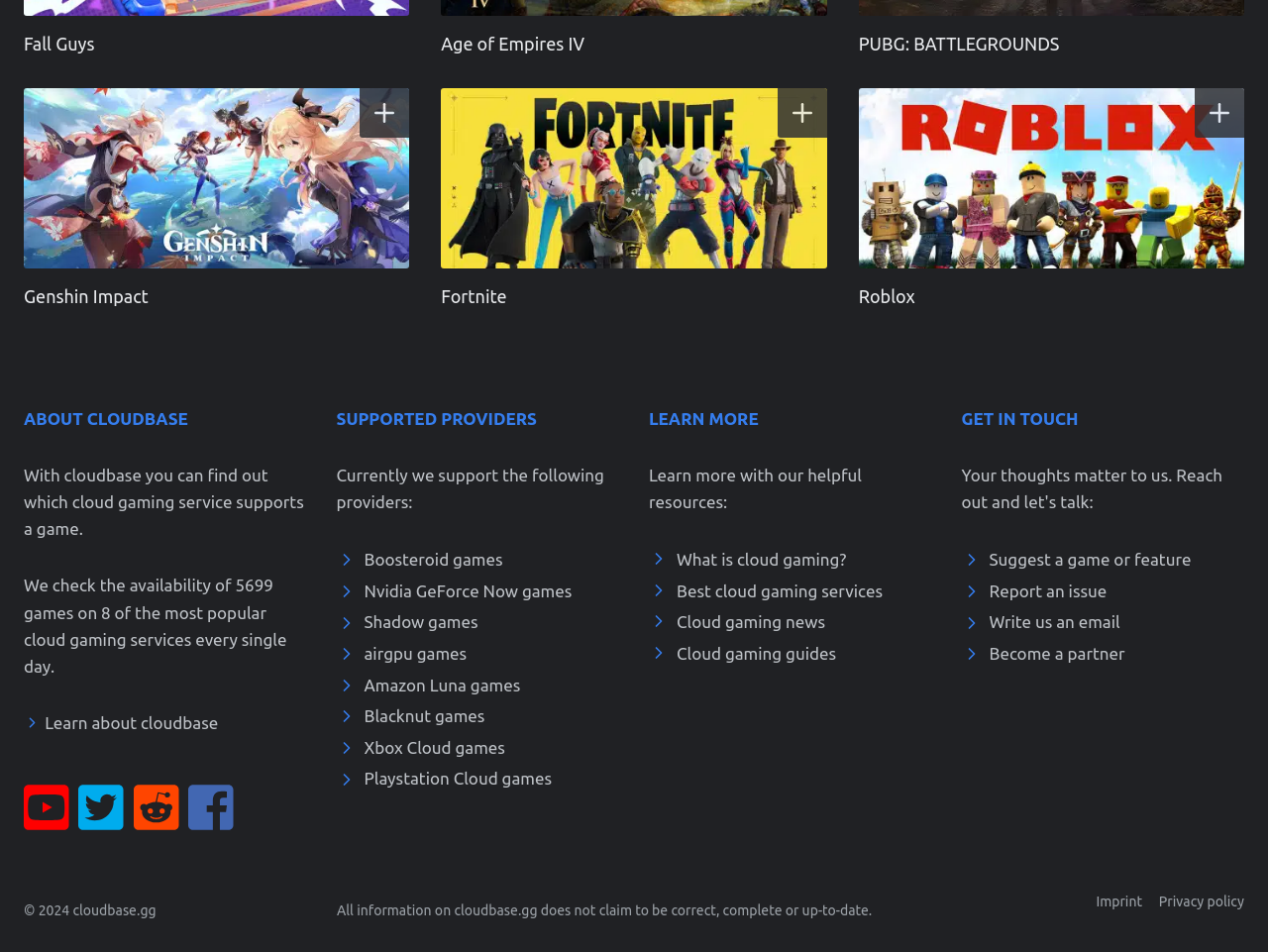Please identify the bounding box coordinates of the clickable area that will allow you to execute the instruction: "Learn about cloudbase".

[0.035, 0.749, 0.172, 0.769]